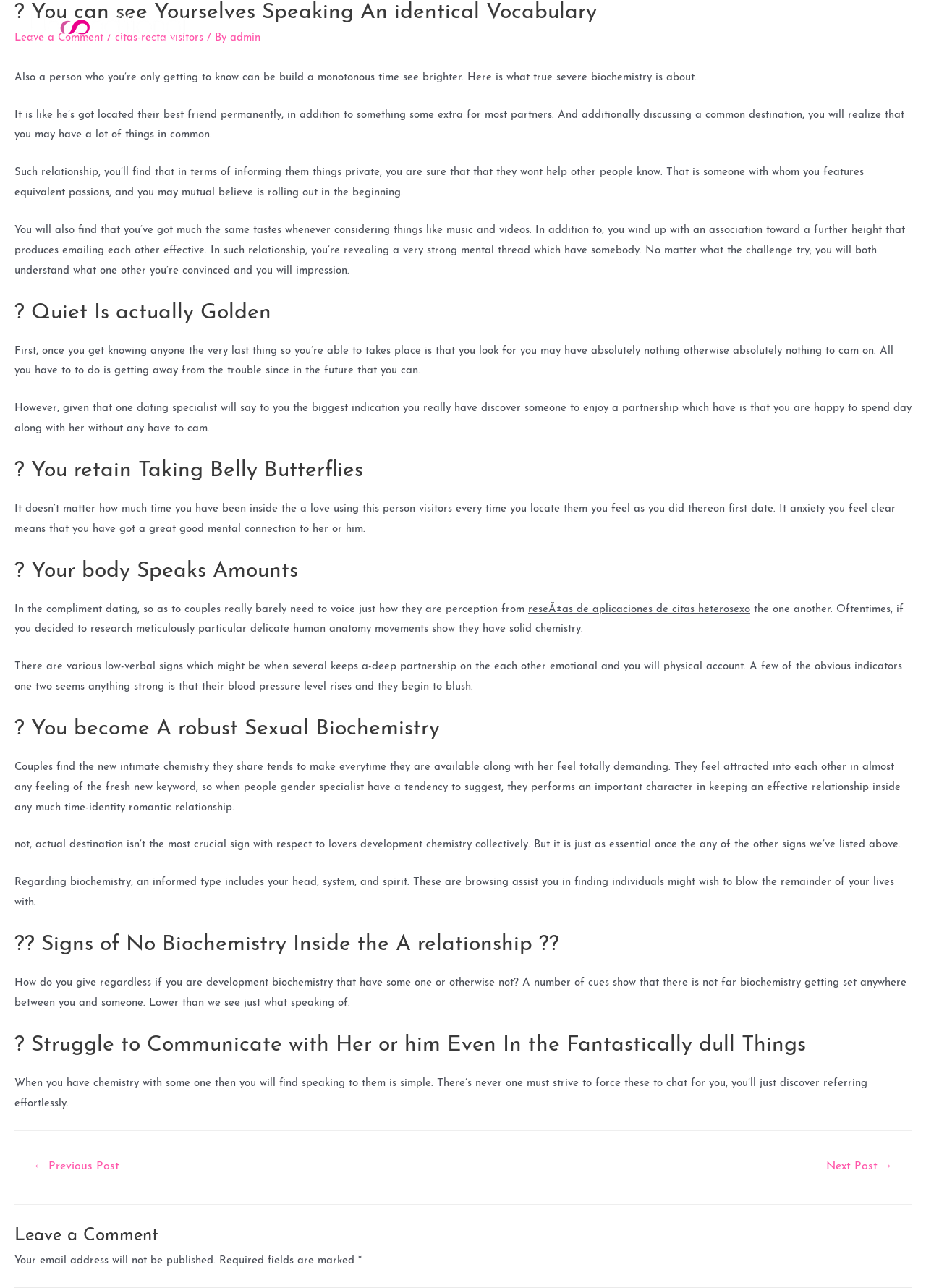Given the element description parent_node: Share on Facebook, specify the bounding box coordinates of the corresponding UI element in the format (top-left x, top-left y, bottom-right x, bottom-right y). All values must be between 0 and 1.

None